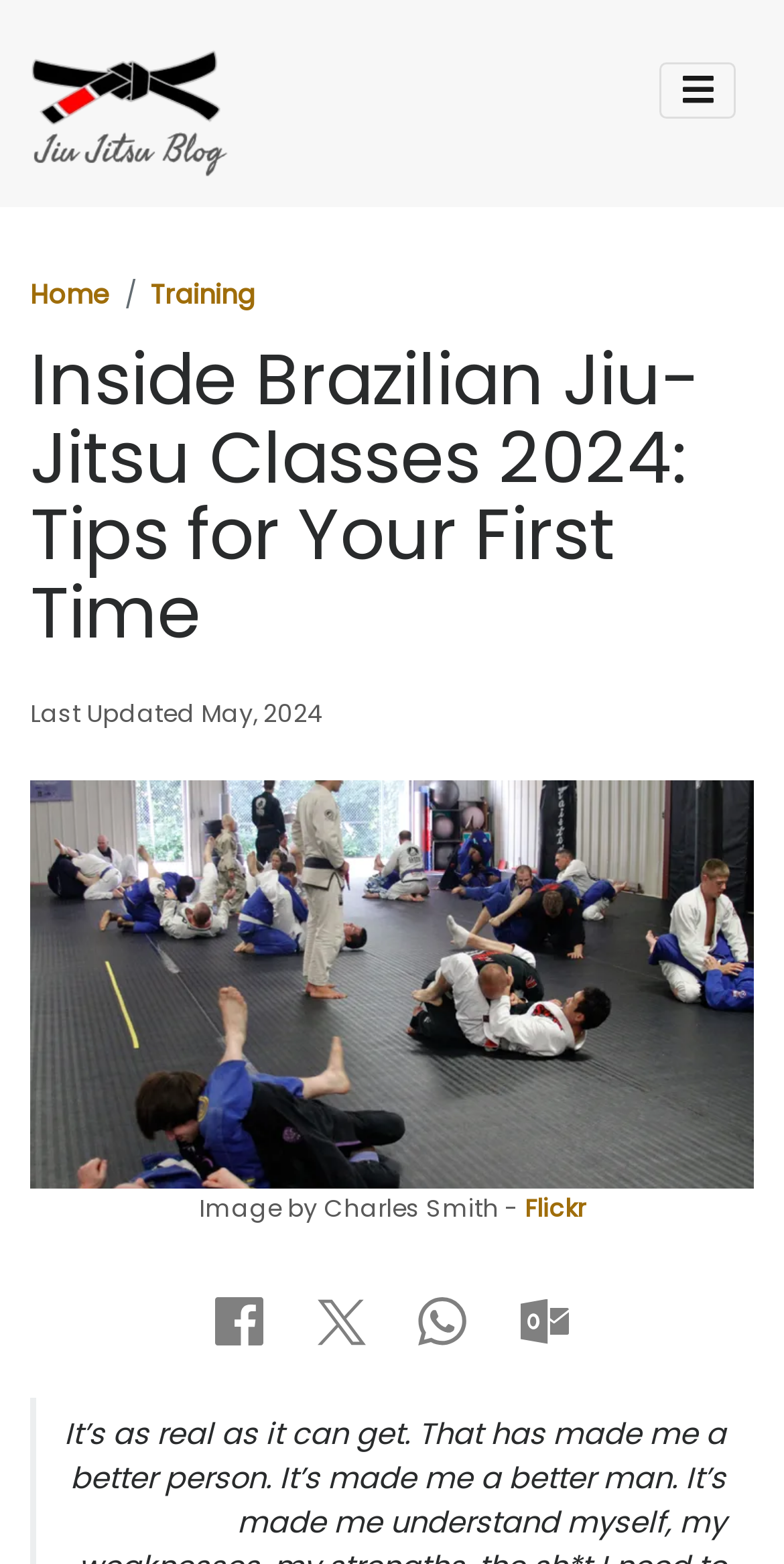Please specify the bounding box coordinates of the clickable section necessary to execute the following command: "Share on Facebook".

[0.247, 0.815, 0.366, 0.874]